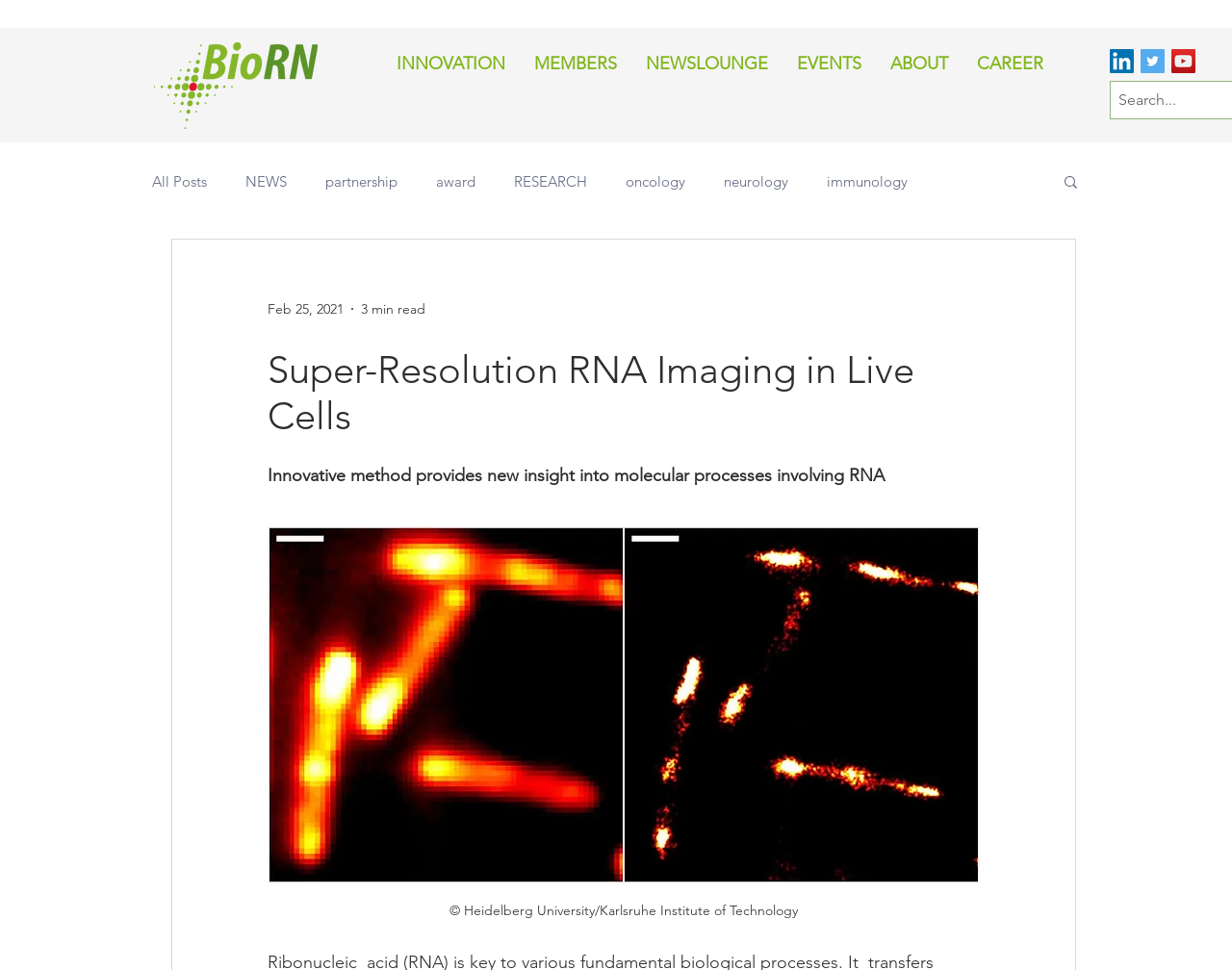What is the purpose of the search box?
Respond with a short answer, either a single word or a phrase, based on the image.

To search the website